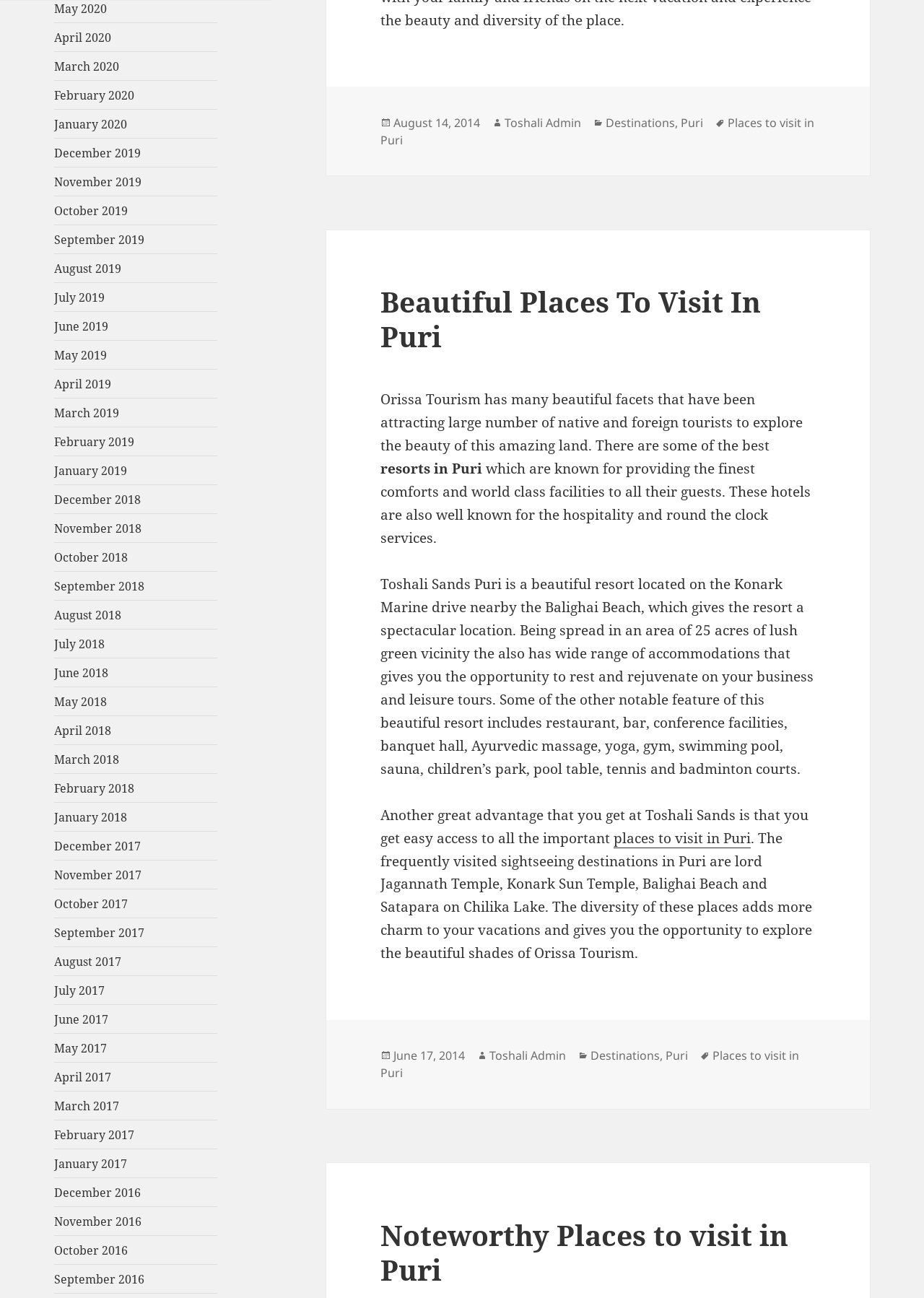Can you identify the bounding box coordinates of the clickable region needed to carry out this instruction: 'Visit the link to places to visit in Puri'? The coordinates should be four float numbers within the range of 0 to 1, stated as [left, top, right, bottom].

[0.664, 0.638, 0.813, 0.653]